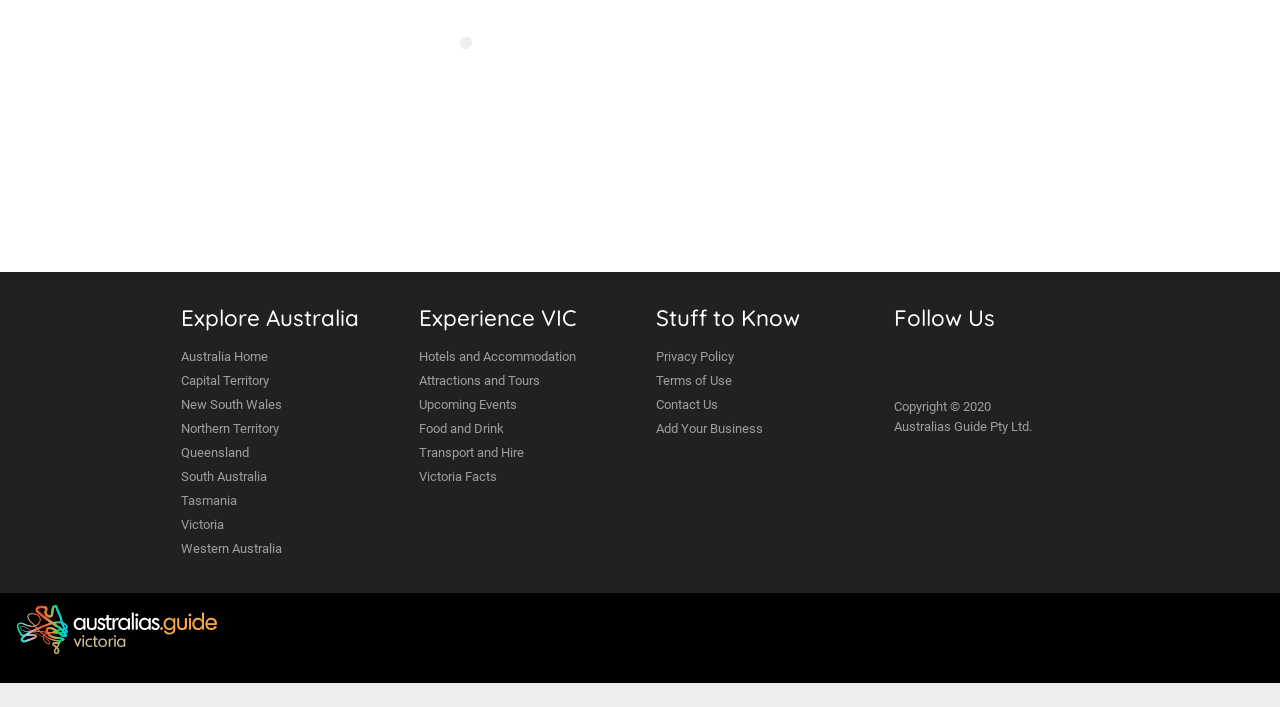Identify the bounding box coordinates for the element you need to click to achieve the following task: "Check Privacy Policy". Provide the bounding box coordinates as four float numbers between 0 and 1, in the form [left, top, right, bottom].

[0.512, 0.489, 0.673, 0.522]